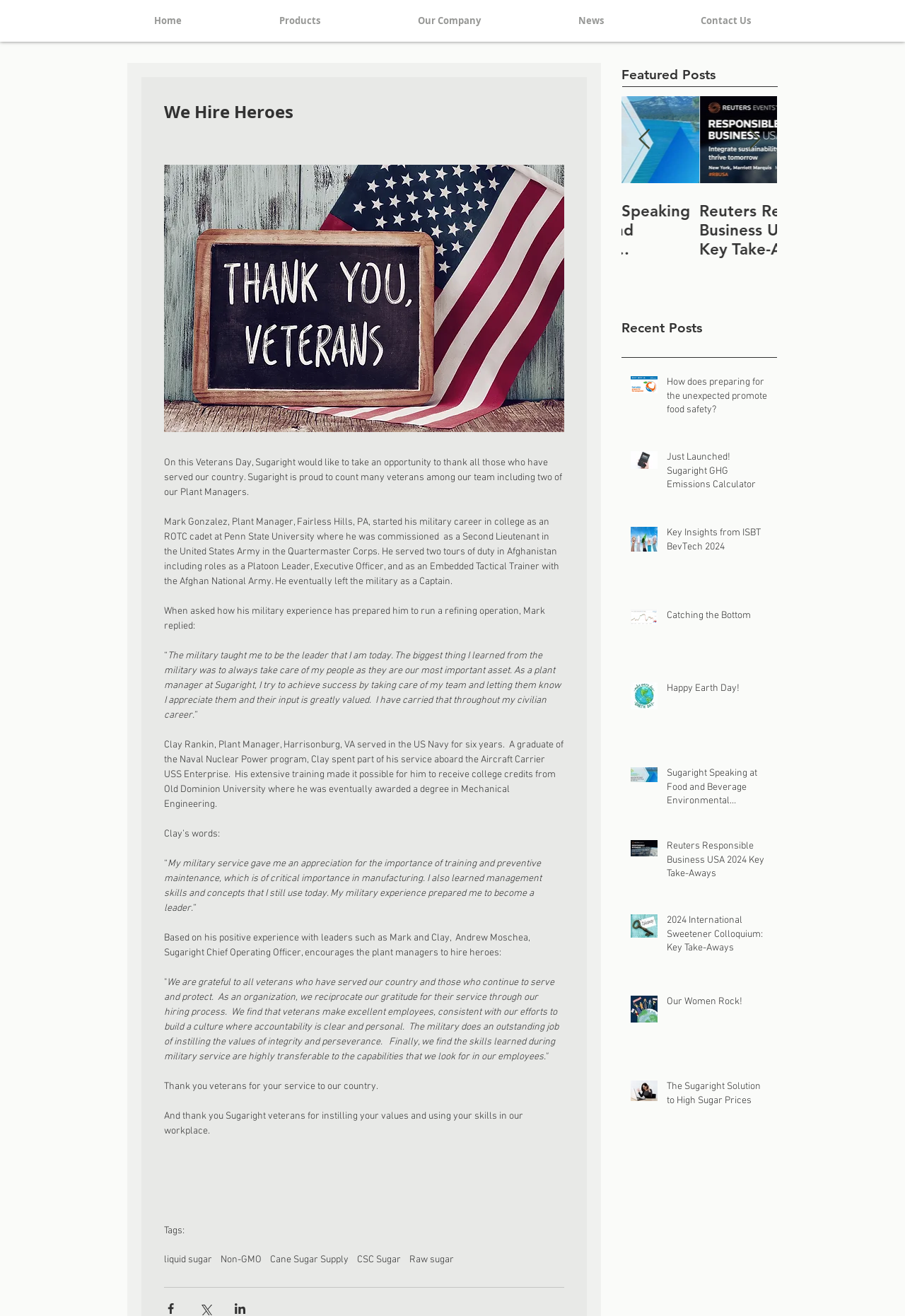Using the information from the screenshot, answer the following question thoroughly:
What is the company's attitude towards veterans?

The company expresses gratitude towards veterans, as evident from the text 'Thank you veterans for your service to our country.' and 'And thank you Sugaright veterans for instilling your values and using your skills in our workplace.'